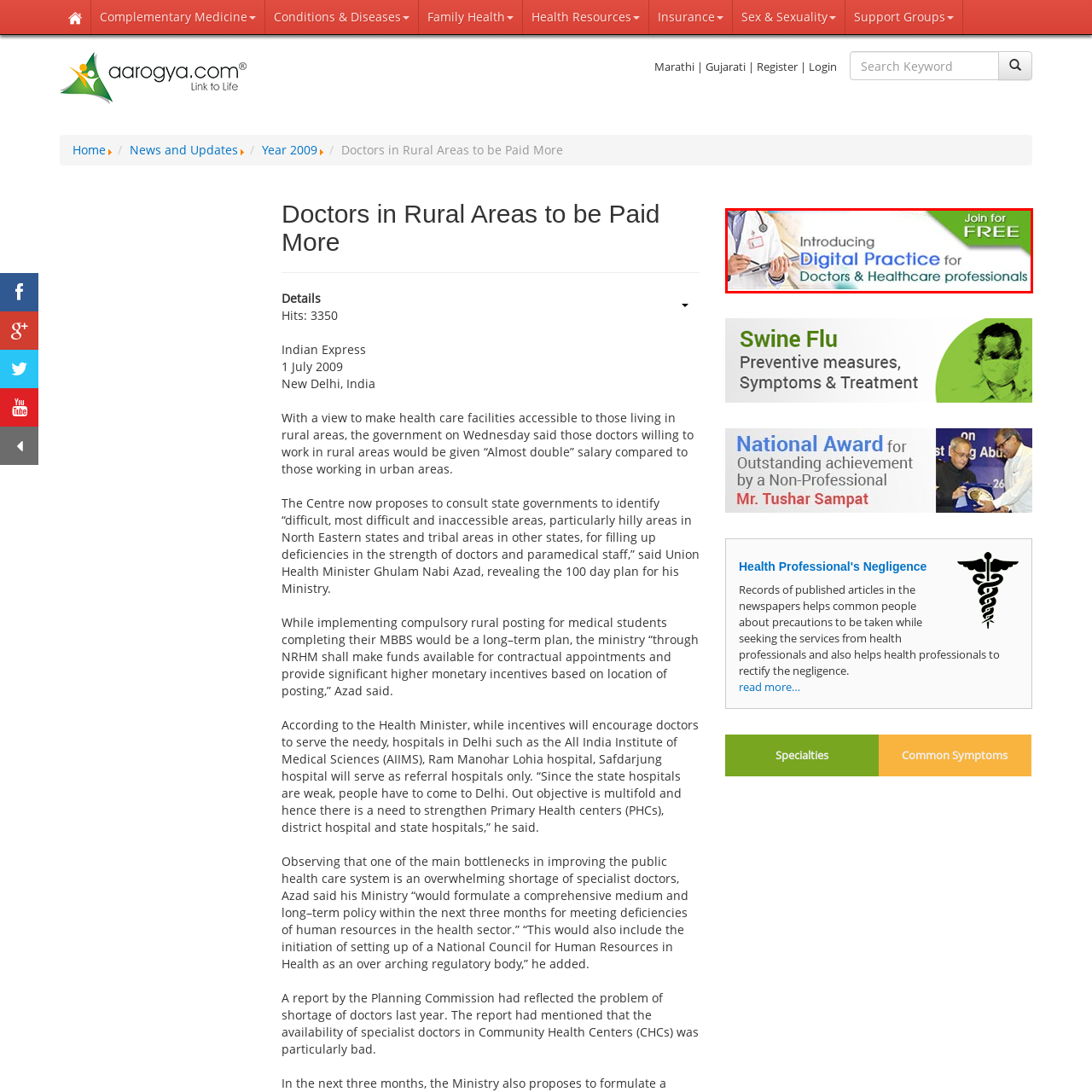Describe the features and objects visible in the red-framed section of the image in detail.

The image showcases a promotional banner announcing the introduction of "Digital Practice" specifically designed for doctors and healthcare professionals. It features a healthcare practitioner, dressed in a white coat, symbolizing professionalism and expertise. The text emphasizes the benefits of joining the digital practice, highlighting the opportunity to engage in modern healthcare solutions. The call to action is clear with "Join for FREE" prominently displayed, encouraging healthcare providers to embrace digital tools to enhance their practice and improve patient care. This initiative reflects the ongoing transformation in the healthcare industry towards digitalization and accessibility.